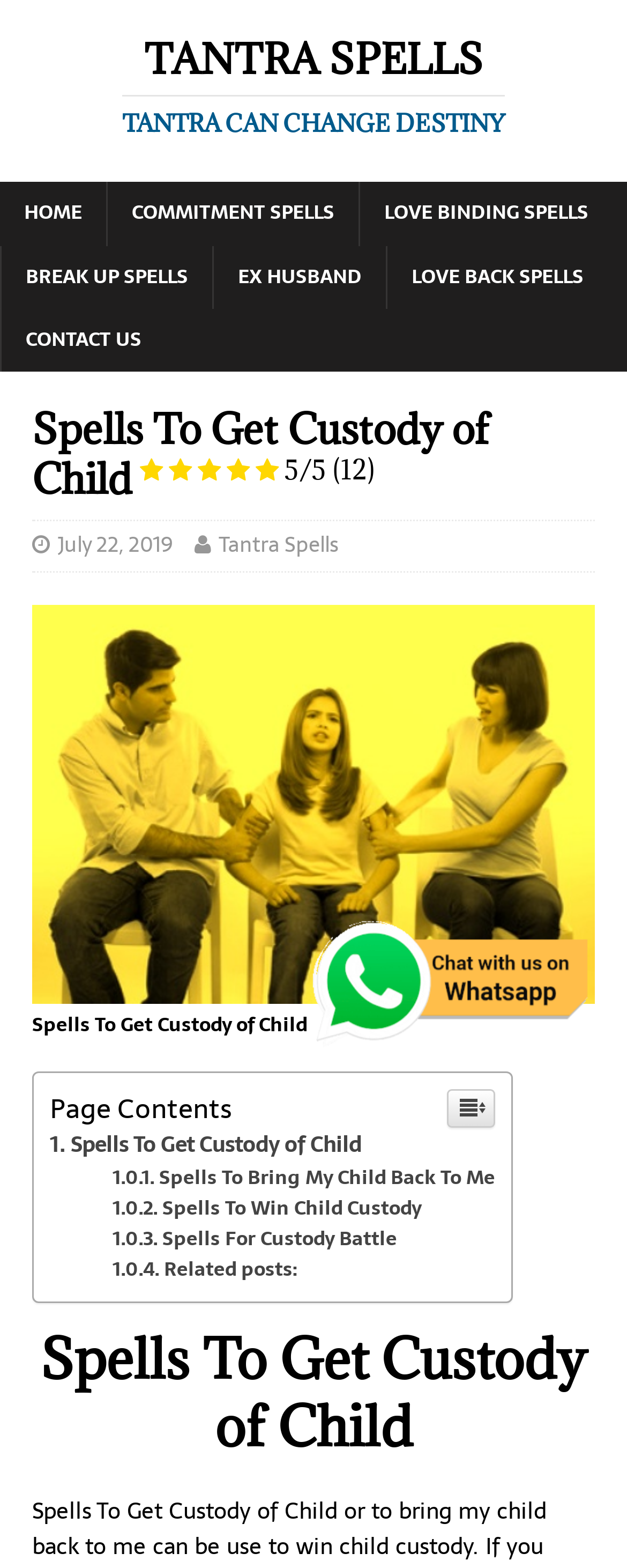Please specify the bounding box coordinates of the clickable region to carry out the following instruction: "Learn about Pension Unlock". The coordinates should be four float numbers between 0 and 1, in the format [left, top, right, bottom].

None